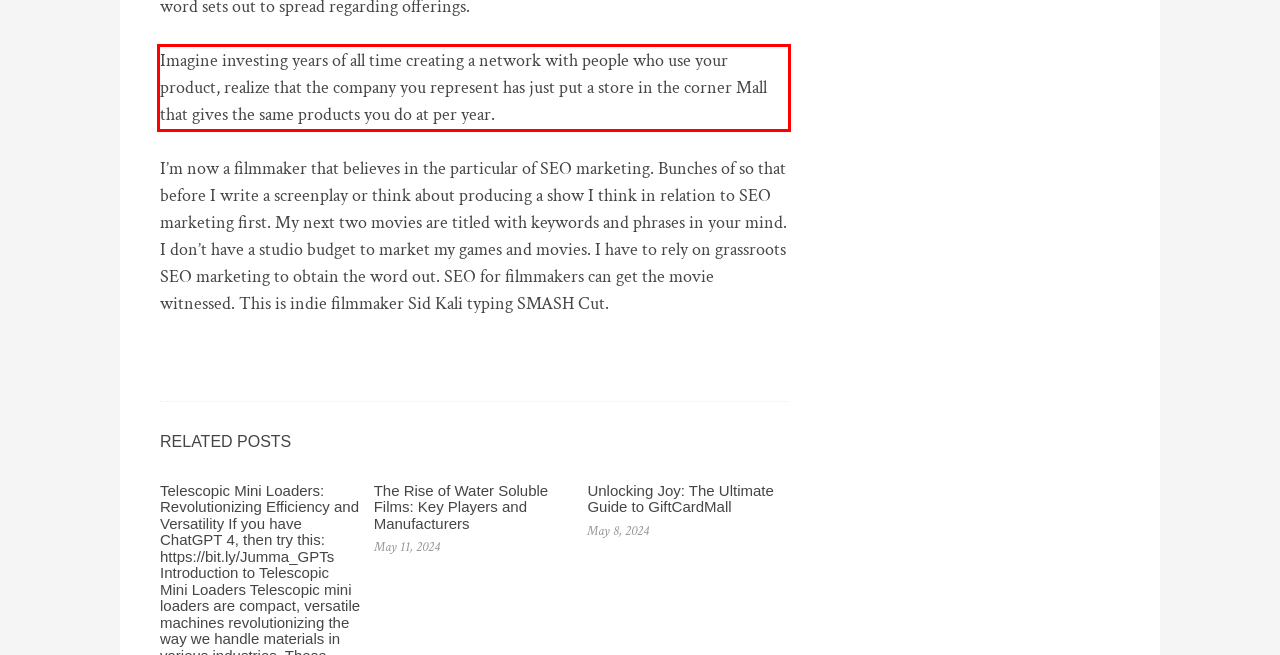Please look at the webpage screenshot and extract the text enclosed by the red bounding box.

Imagine investing years of all time creating a network with people who use your product, realize that the company you represent has just put a store in the corner Mall that gives the same products you do at per year.